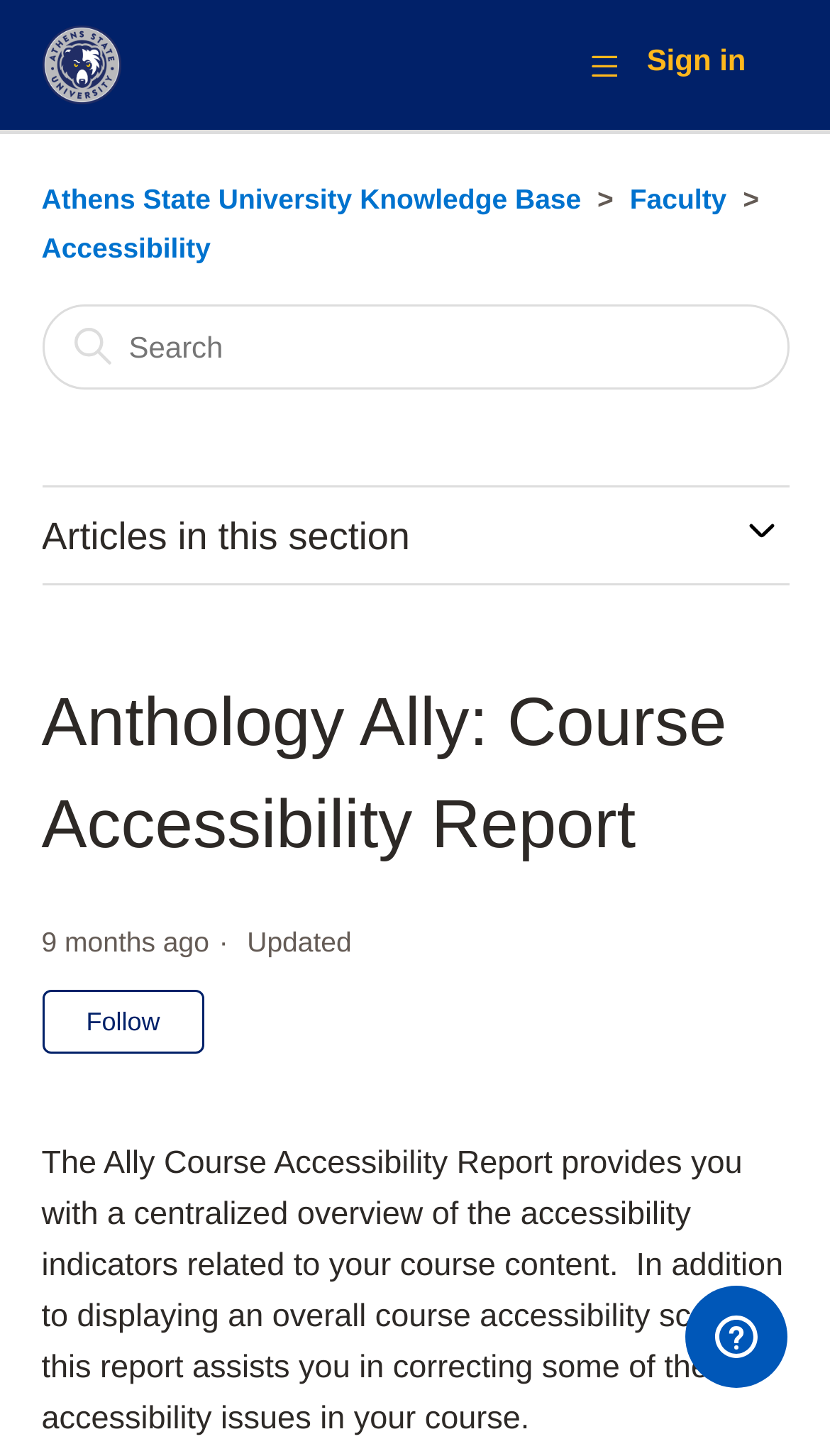Generate a thorough description of the webpage.

The webpage is a knowledge base article about the Ally Course Accessibility Report. At the top left, there is a link to the Athens State University Knowledge Base Help Center home page, accompanied by an image. Next to it, there is a toggle navigation menu button. On the top right, there is a sign-in button.

Below the top navigation, there is a list of items, including links to Athens State University Knowledge Base, Faculty, and Accessibility. There is also a search bar with a searchbox. 

The main content of the page is divided into sections. The first section is titled "Articles in this section" and has a button to expand or collapse it. Below this section, there is a heading that reads "Anthology Ally: Course Accessibility Report" followed by a timestamp indicating when the article was last updated. 

There is a button to follow the article, and a text indicating that it is not yet followed by anyone. The main content of the article is a descriptive text that explains the purpose of the Ally Course Accessibility Report, which provides a centralized overview of accessibility indicators related to course content and assists in correcting accessibility issues.

At the bottom of the page, there is an iframe that opens a widget with more information.